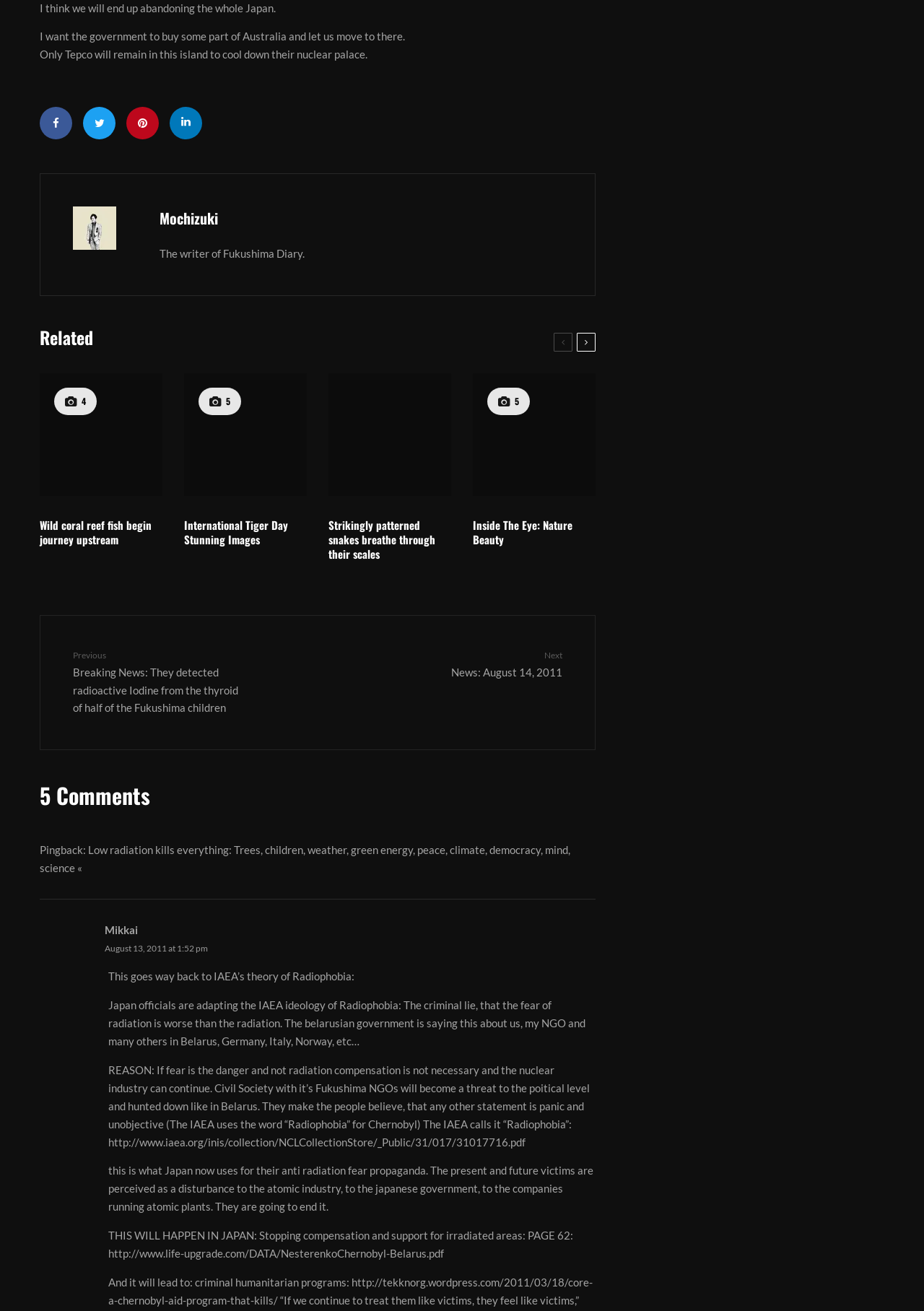Determine the bounding box coordinates of the target area to click to execute the following instruction: "Share the post."

[0.043, 0.082, 0.078, 0.106]